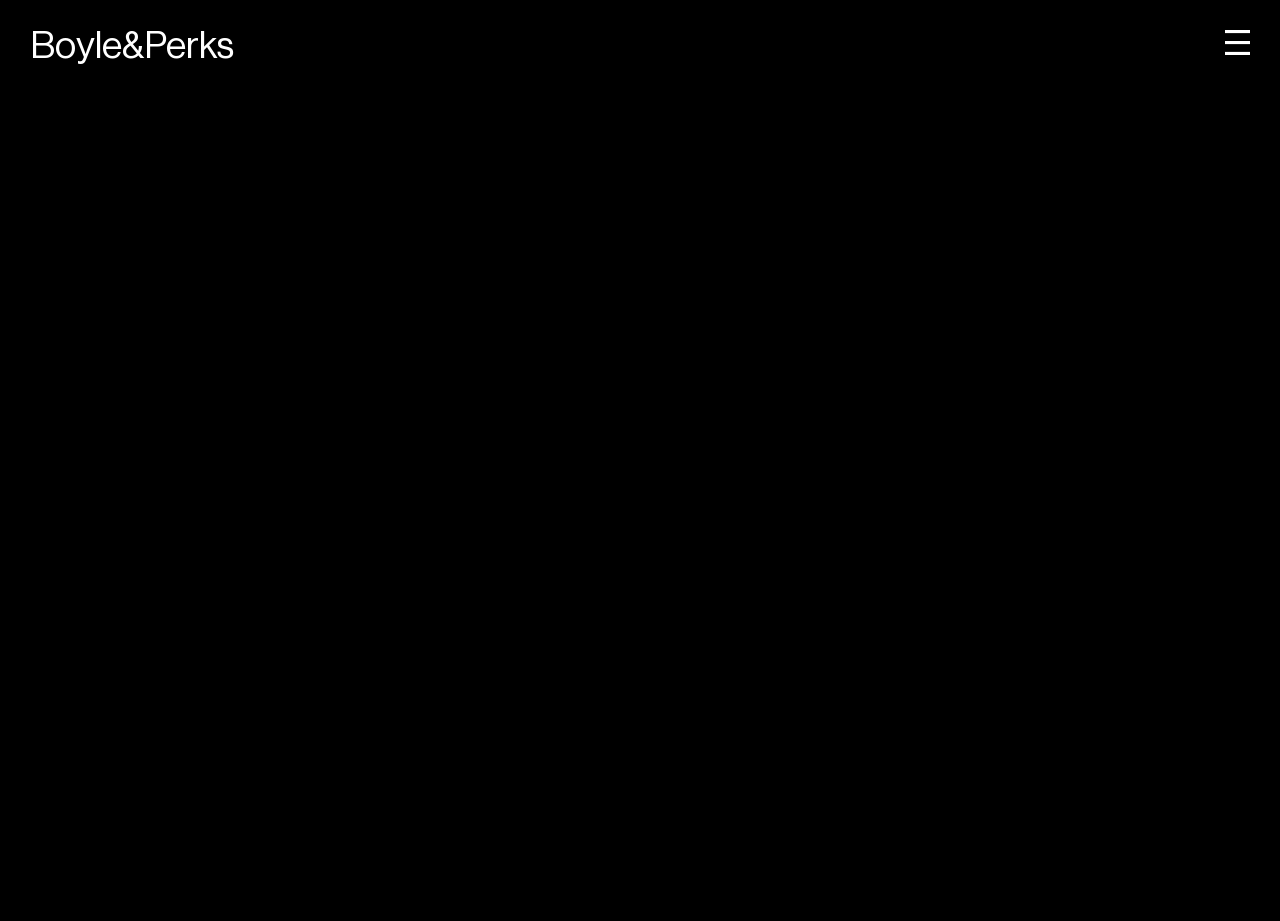Locate the bounding box of the UI element described by: "Boyle&Perks" in the given webpage screenshot.

[0.023, 0.033, 0.183, 0.067]